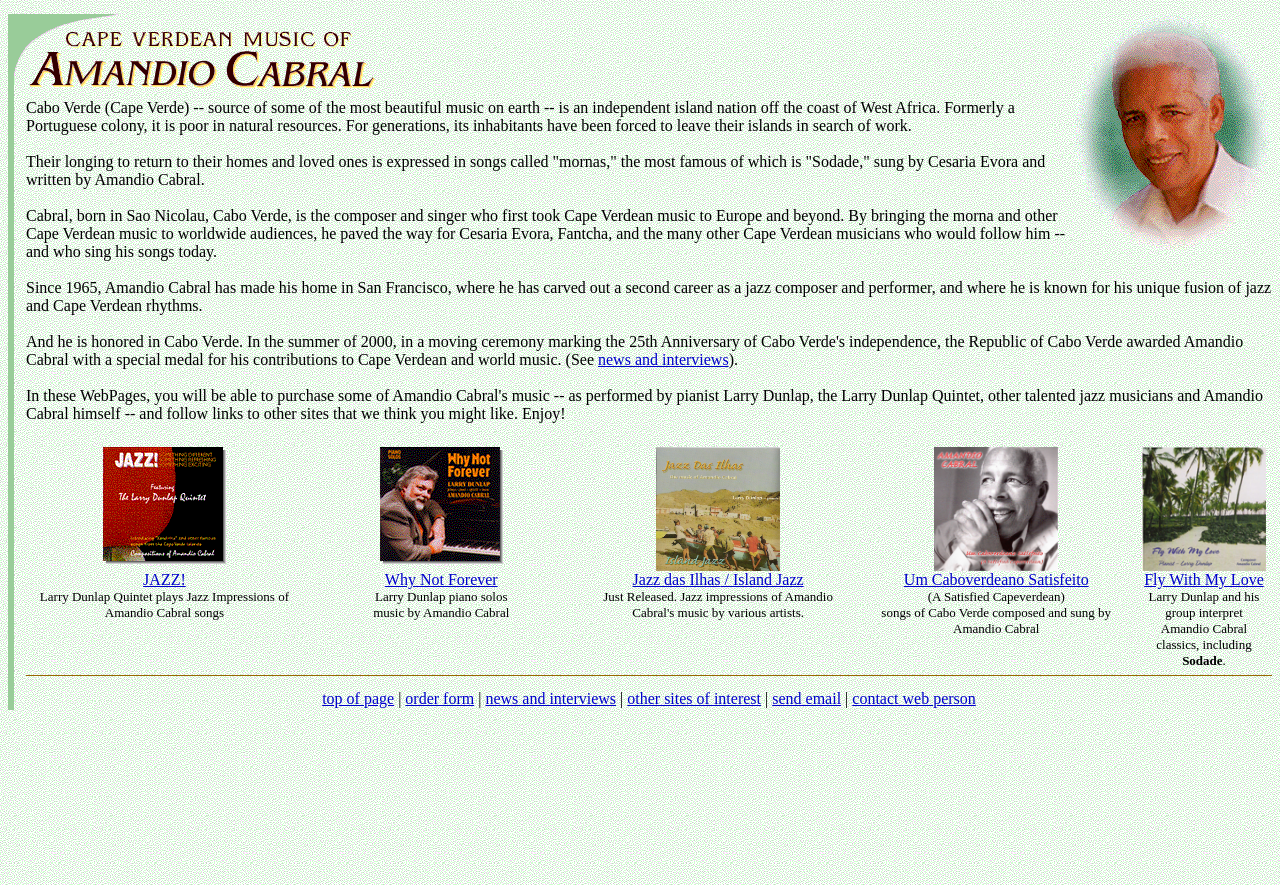What is the name of the album released by Larry Dunlap and his group?
Provide a concise answer using a single word or phrase based on the image.

Fly With My Love